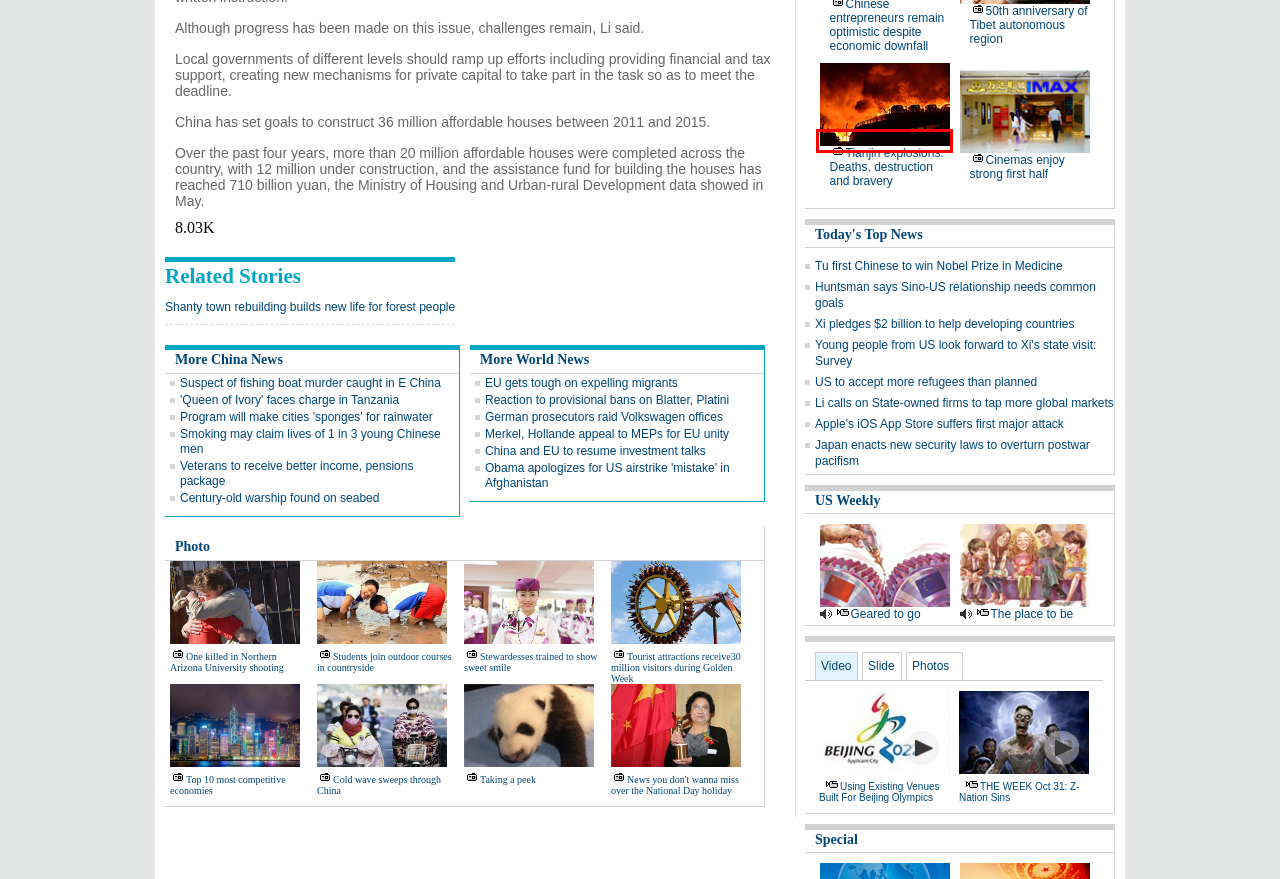You are presented with a screenshot of a webpage with a red bounding box. Select the webpage description that most closely matches the new webpage after clicking the element inside the red bounding box. The options are:
A. Asia-Pacific - USA - Chinadaily.com.cn
B. CPC Fourth Plenary Session - Chinadaily.com.cn
C. Heritage - USA - Chinadaily.com.cn
D. Society - USA - Chinadaily.com.cn
E. Tianjin explosions: Deaths, destruction and bravery
F. Shanty town rebuilding builds new life for forest people
G. Economy - USA - Chinadaily.com.cn
H. Center - USA - Chinadaily.com.cn

E